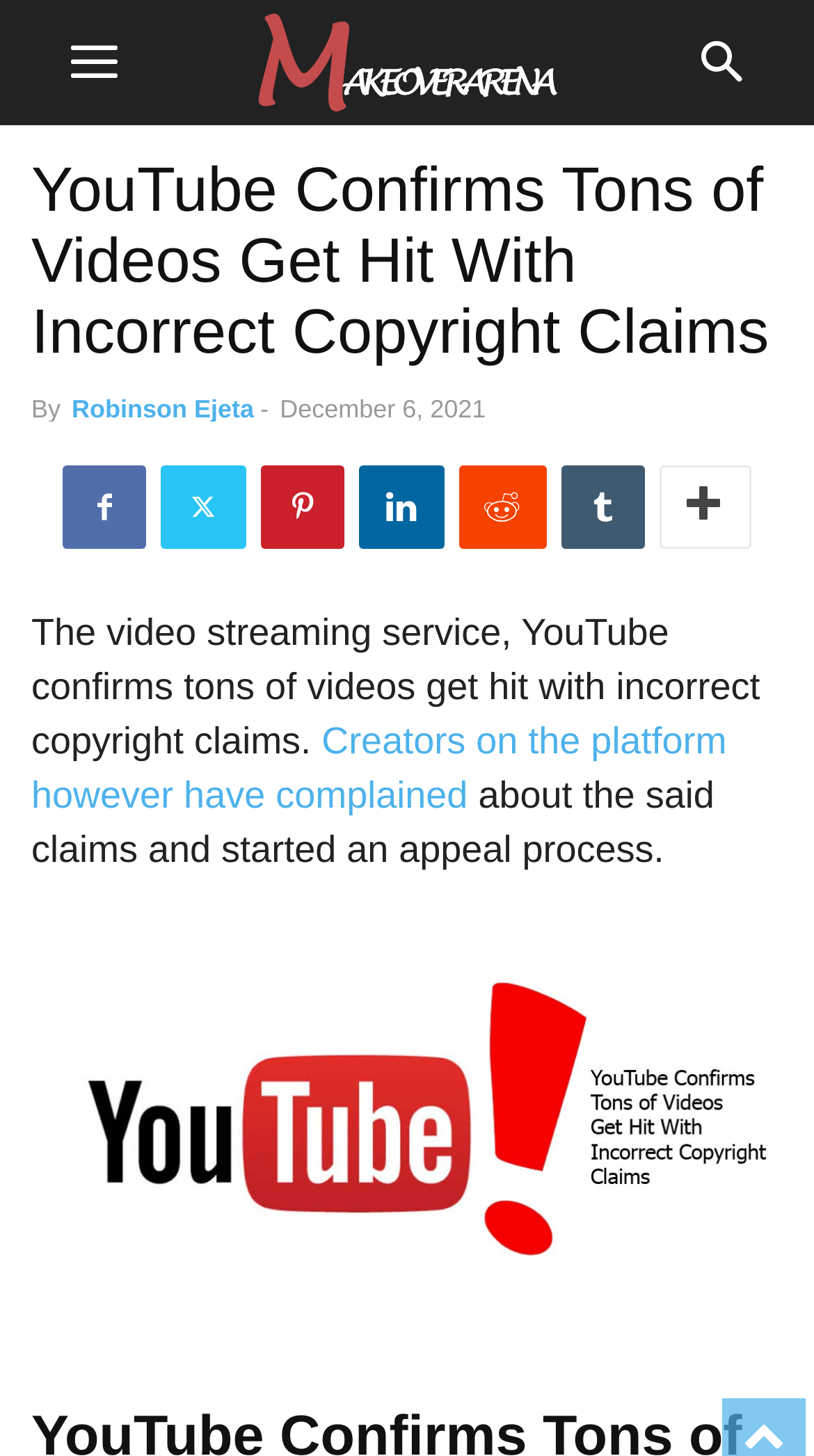Based on the provided description, "Robinson Ejeta", find the bounding box of the corresponding UI element in the screenshot.

[0.088, 0.271, 0.312, 0.291]